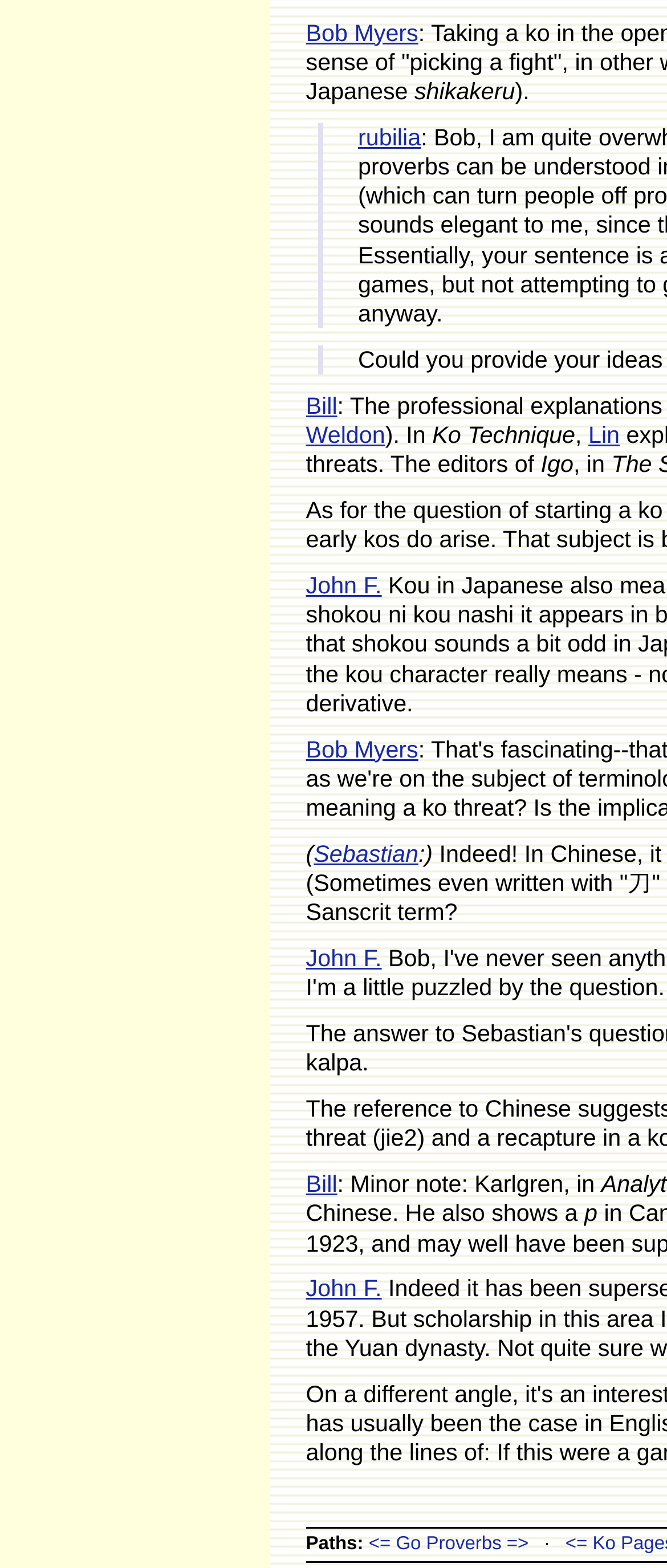What is the text above the link 'John F.'?
Could you answer the question with a detailed and thorough explanation?

I found the link 'John F.' with ID [476] and looked for the preceding StaticText elements. The text above the link 'John F.' is 'shikakeru.', which is composed of two StaticText elements [448] and [449].